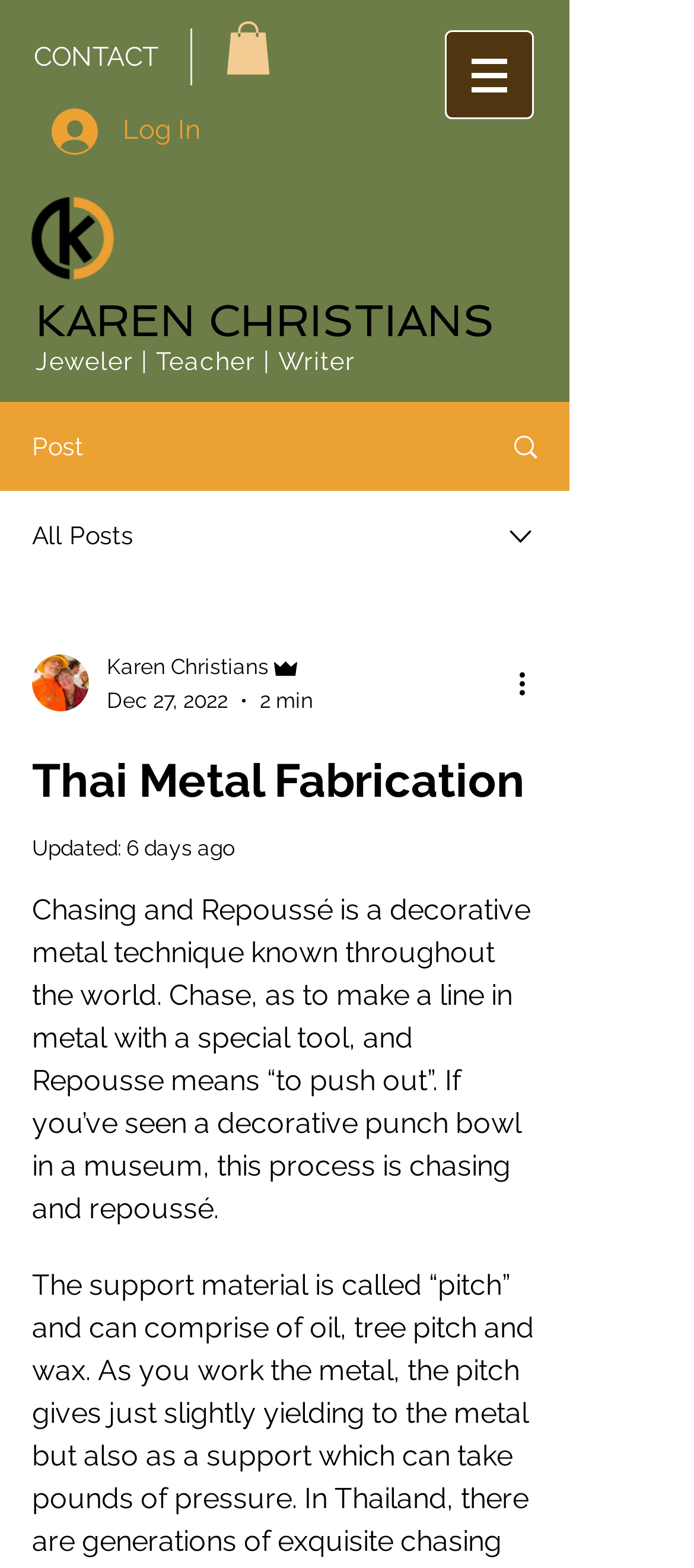What is the name of the author?
Carefully examine the image and provide a detailed answer to the question.

I found the author's name by looking at the heading element that says 'KAREN CHRISTIANS' and also the generic element that says 'Karen Christians' which is likely to be the author's name.